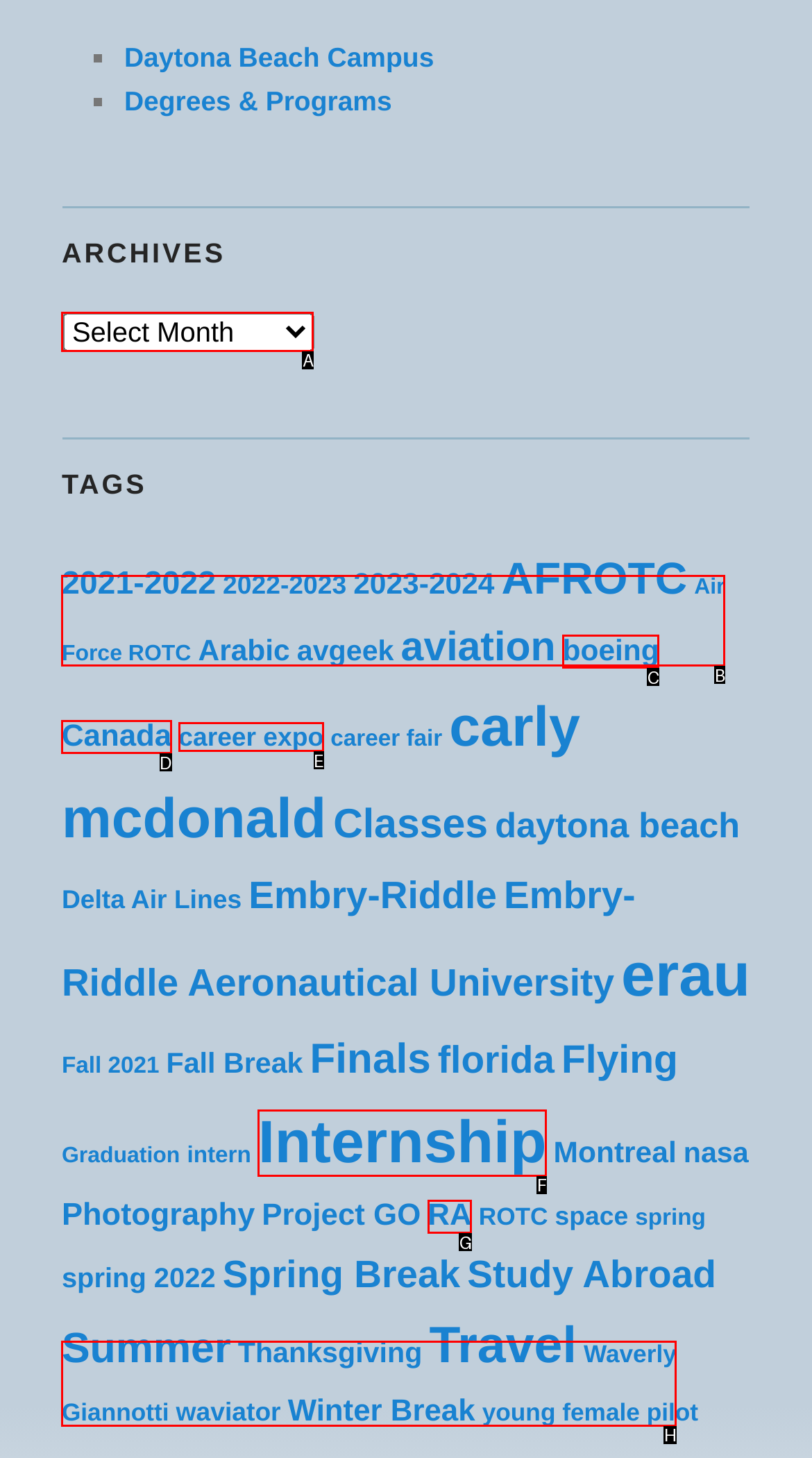Identify the letter of the option to click in order to Select archives. Answer with the letter directly.

A